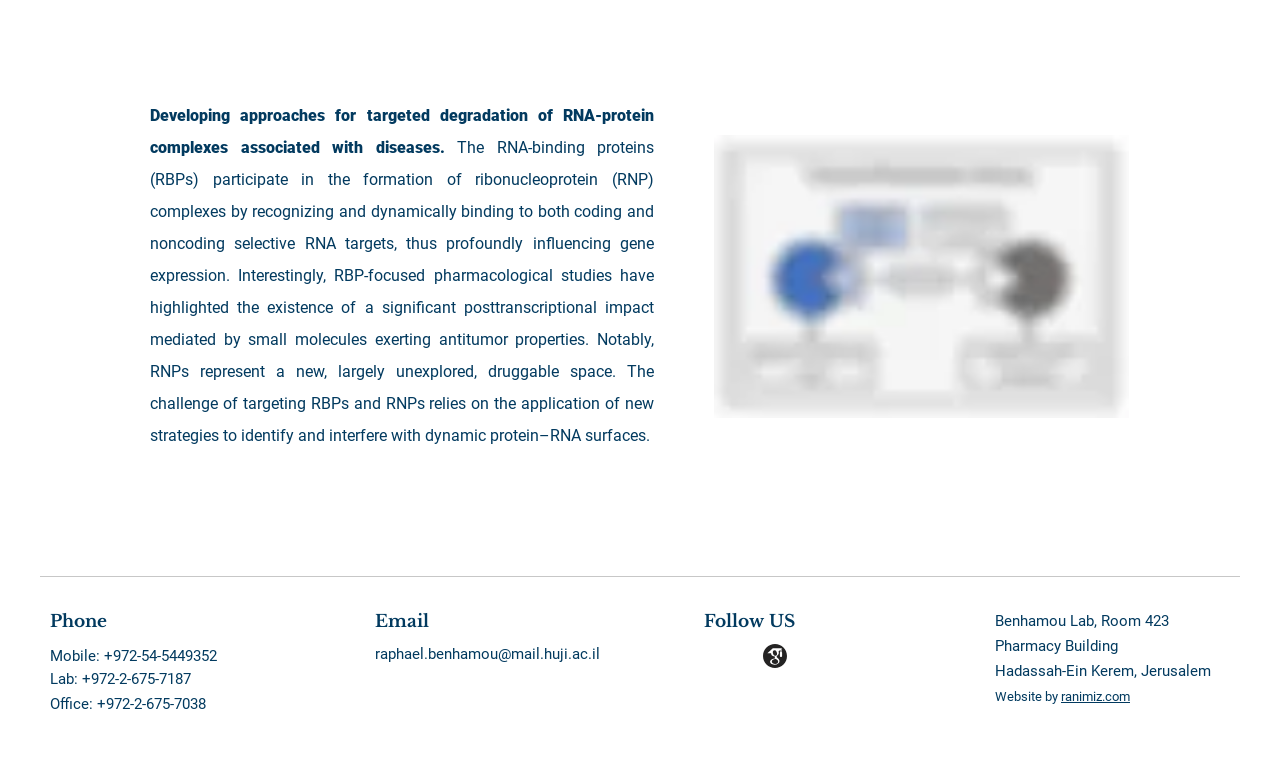Use a single word or phrase to answer the following:
What social media platforms does the lab have?

LinkedIn and Twitter